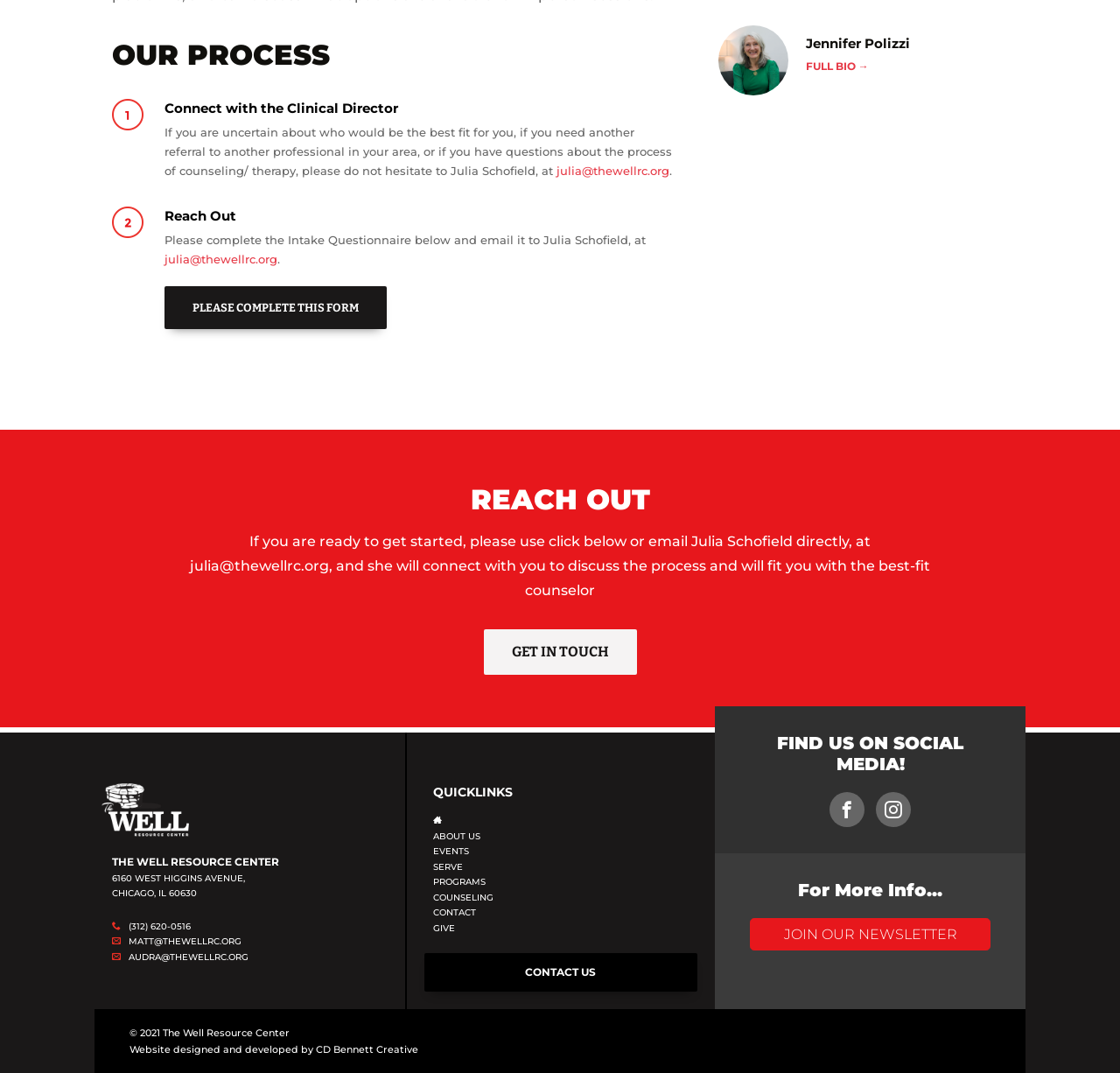What is the name of the clinical director?
Based on the visual content, answer with a single word or a brief phrase.

Julia Schofield